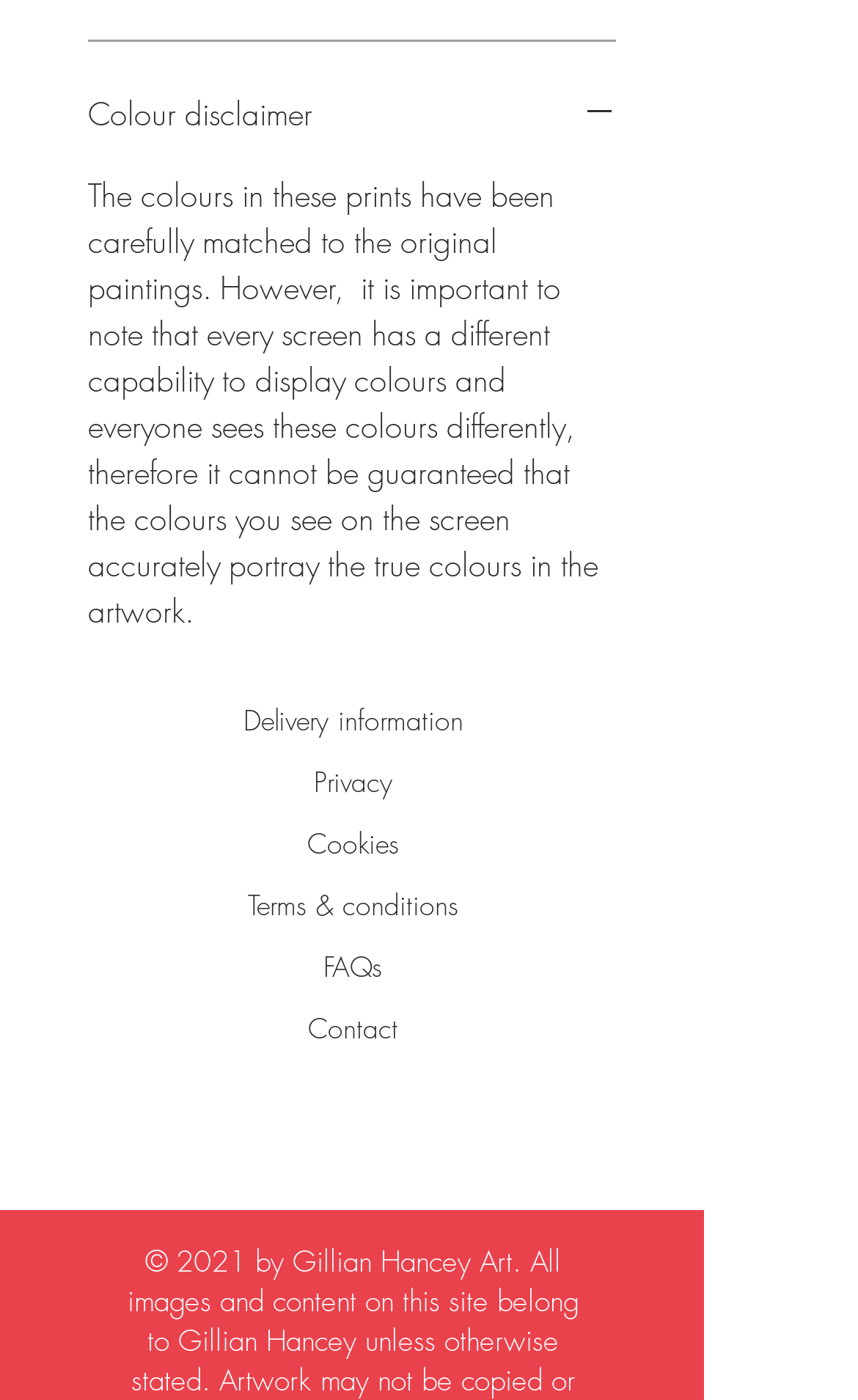Respond to the question with just a single word or phrase: 
What is the social media platform represented by the black icon?

Instagram